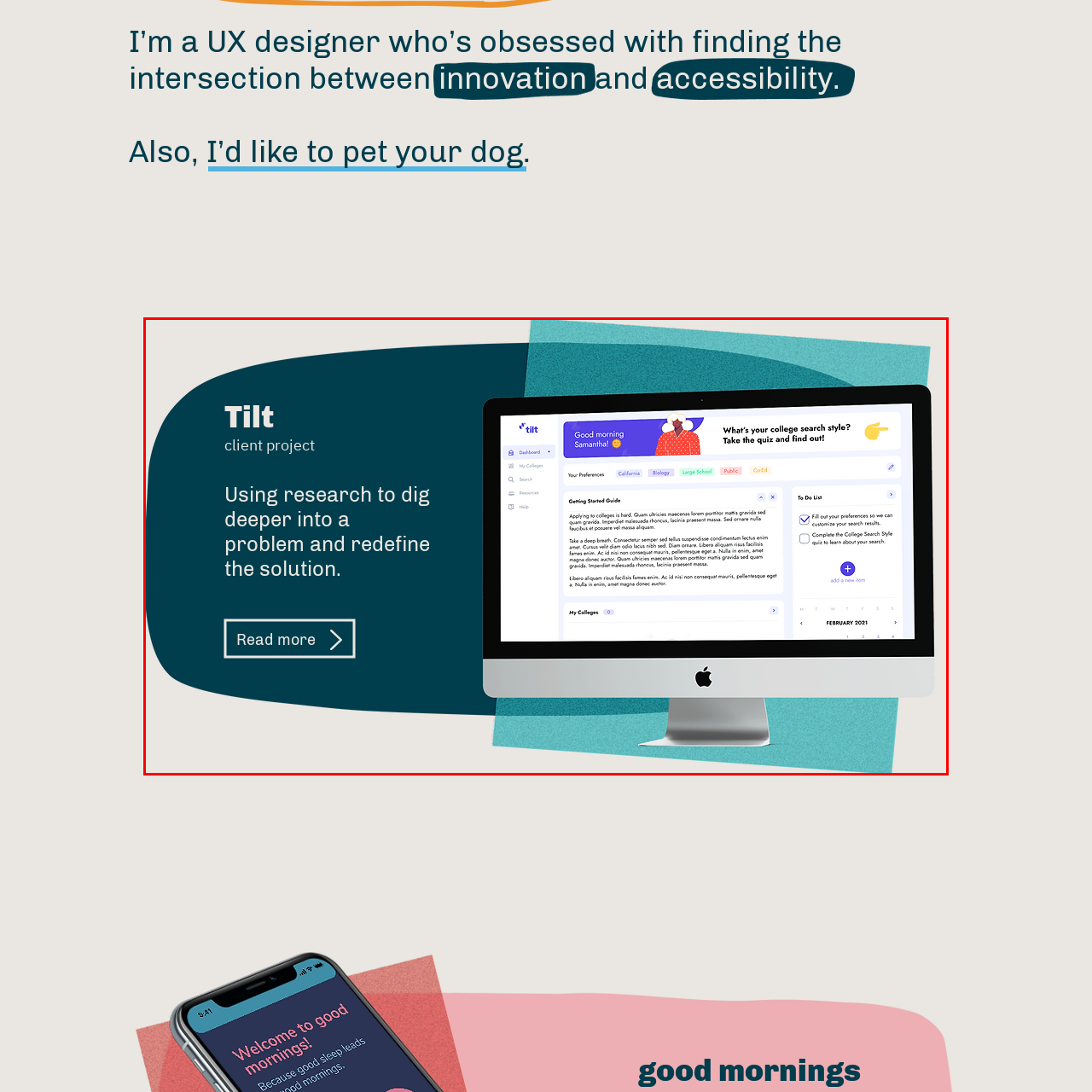What is the purpose of the 'To Do List'?
Inspect the image within the red bounding box and answer the question in detail.

The 'To Do List' on the dashboard is designed to help users track and manage essential tasks related to college applications, ensuring they stay organized and on top of their responsibilities.